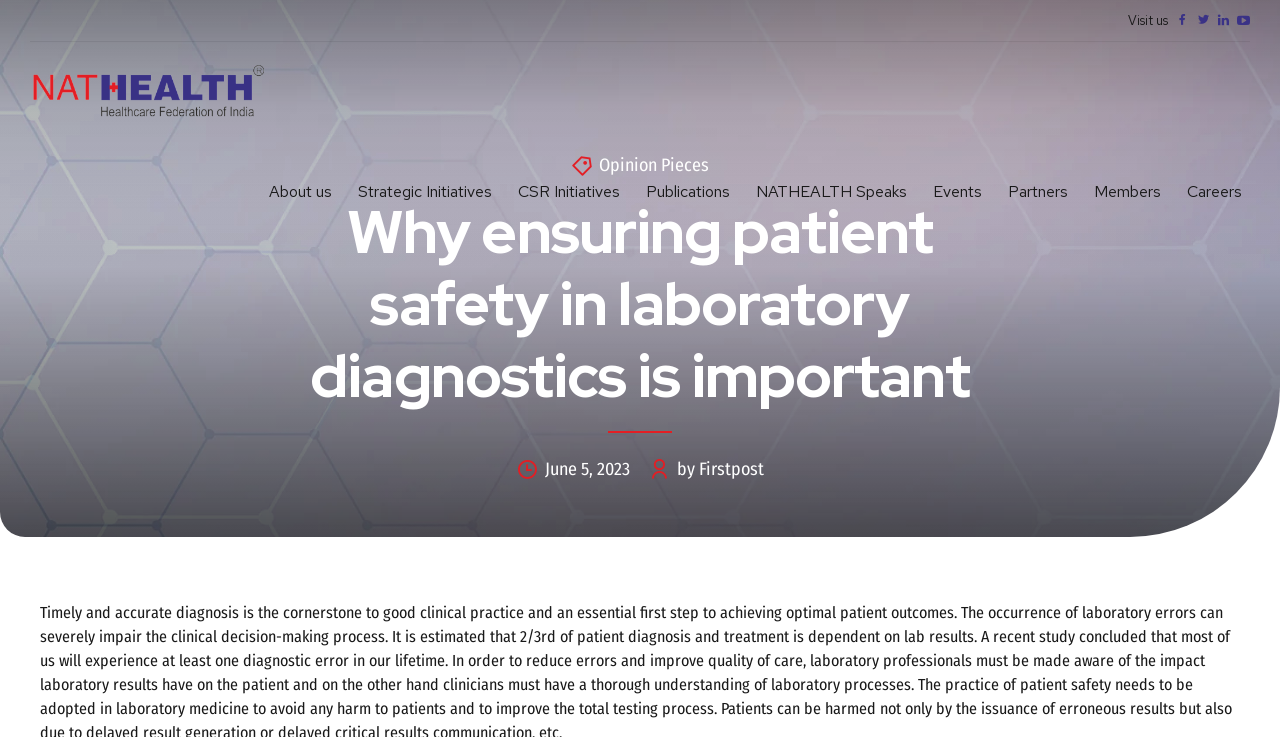Find the bounding box coordinates of the clickable element required to execute the following instruction: "visit the Nathealth website". Provide the coordinates as four float numbers between 0 and 1, i.e., [left, top, right, bottom].

[0.023, 0.057, 0.209, 0.193]